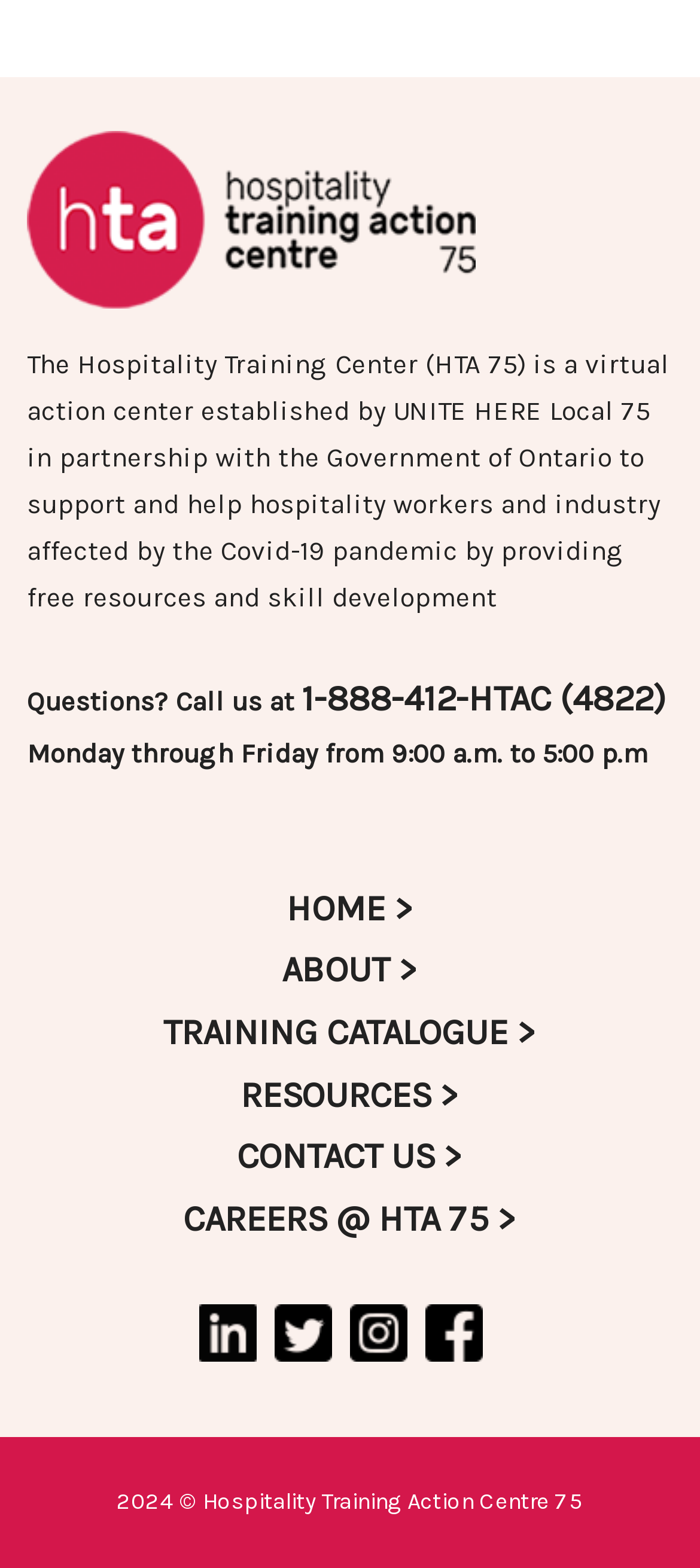Review the image closely and give a comprehensive answer to the question: What is the Hospitality Training Center?

The Hospitality Training Center is referred to as HTA 75, which is a virtual action center established by UNITE HERE Local 75 in partnership with the Government of Ontario to support and help hospitality workers and industry affected by the Covid-19 pandemic by providing free resources and skill development.